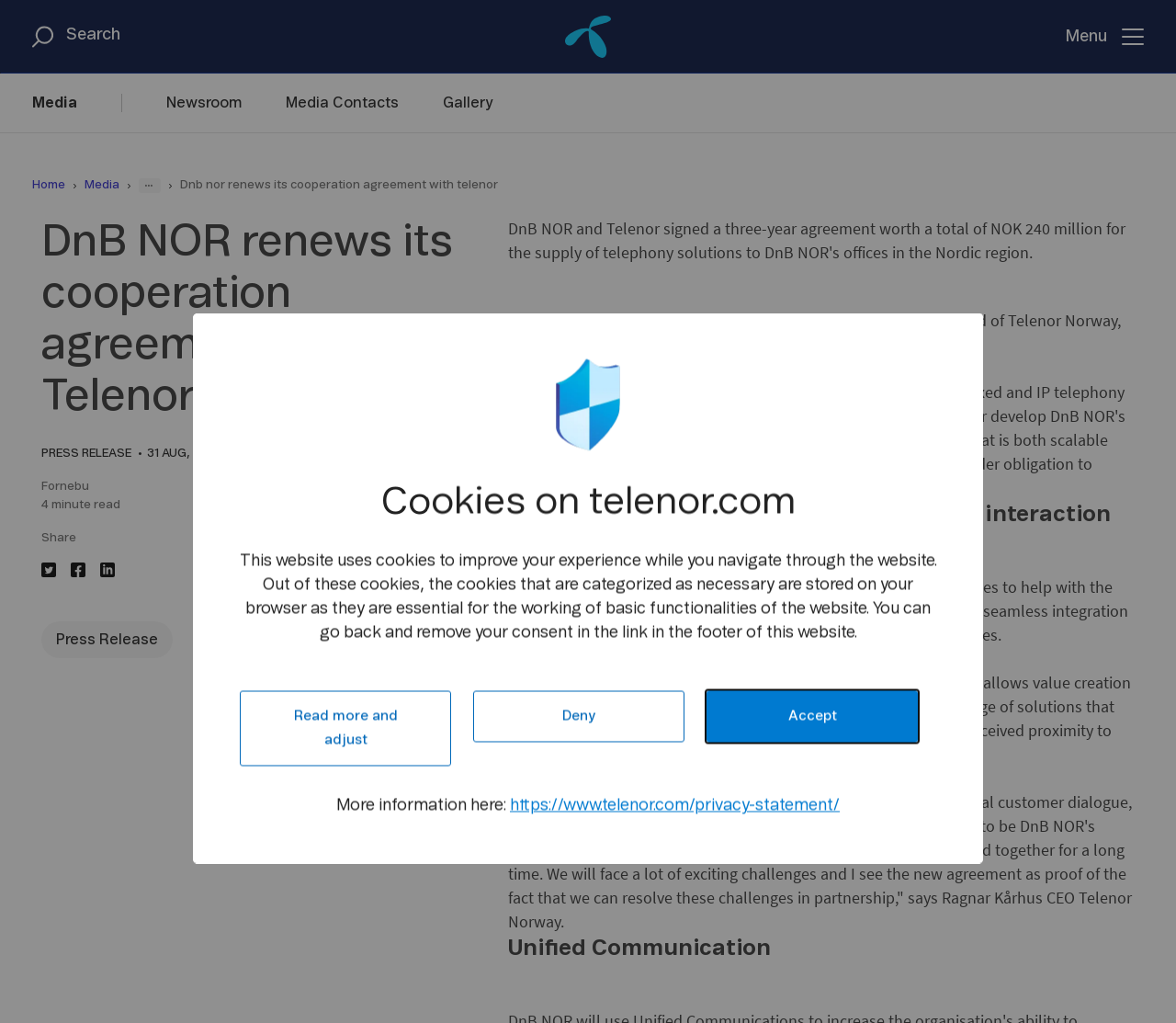Determine the bounding box for the HTML element described here: "Read more and adjust". The coordinates should be given as [left, top, right, bottom] with each number being a float between 0 and 1.

[0.204, 0.691, 0.384, 0.708]